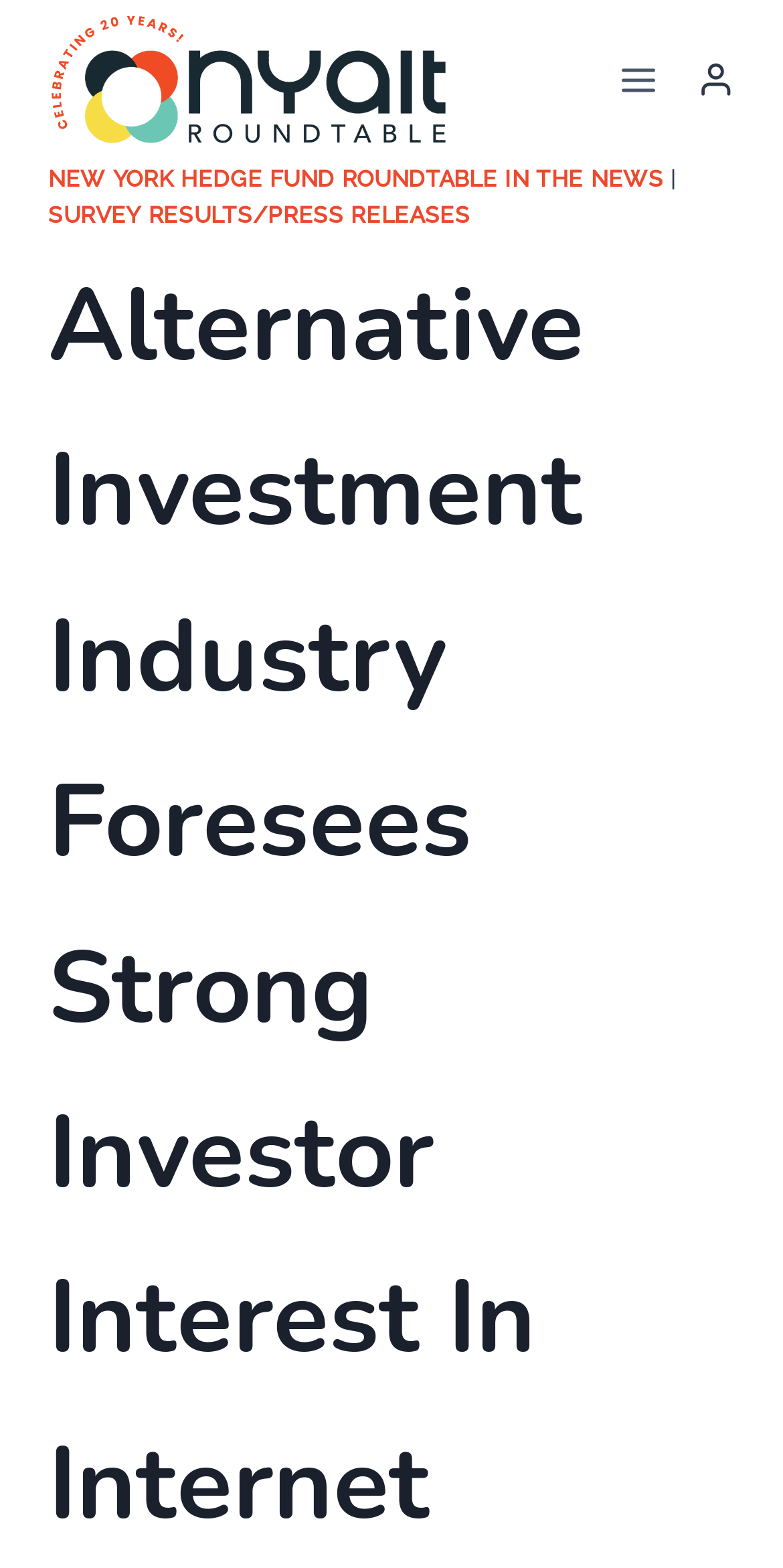Describe every aspect of the webpage comprehensively.

The webpage appears to be related to the New York Alternative Investment Roundtable, with a focus on the alternative investment industry. At the top left of the page, there is a logo image with the text "Nyalt Celebrating20yrslogo Withroundtable". 

To the top right, there is a button labeled "Open menu" which is not currently expanded. Next to the button, there is a link labeled "Account" accompanied by a small image. 

Below the top section, there are three links. The first link is "NEW YORK HEDGE FUND ROUNDTABLE IN THE NEWS", followed by a vertical bar, and then another link labeled "SURVEY RESULTS/PRESS RELEASES".